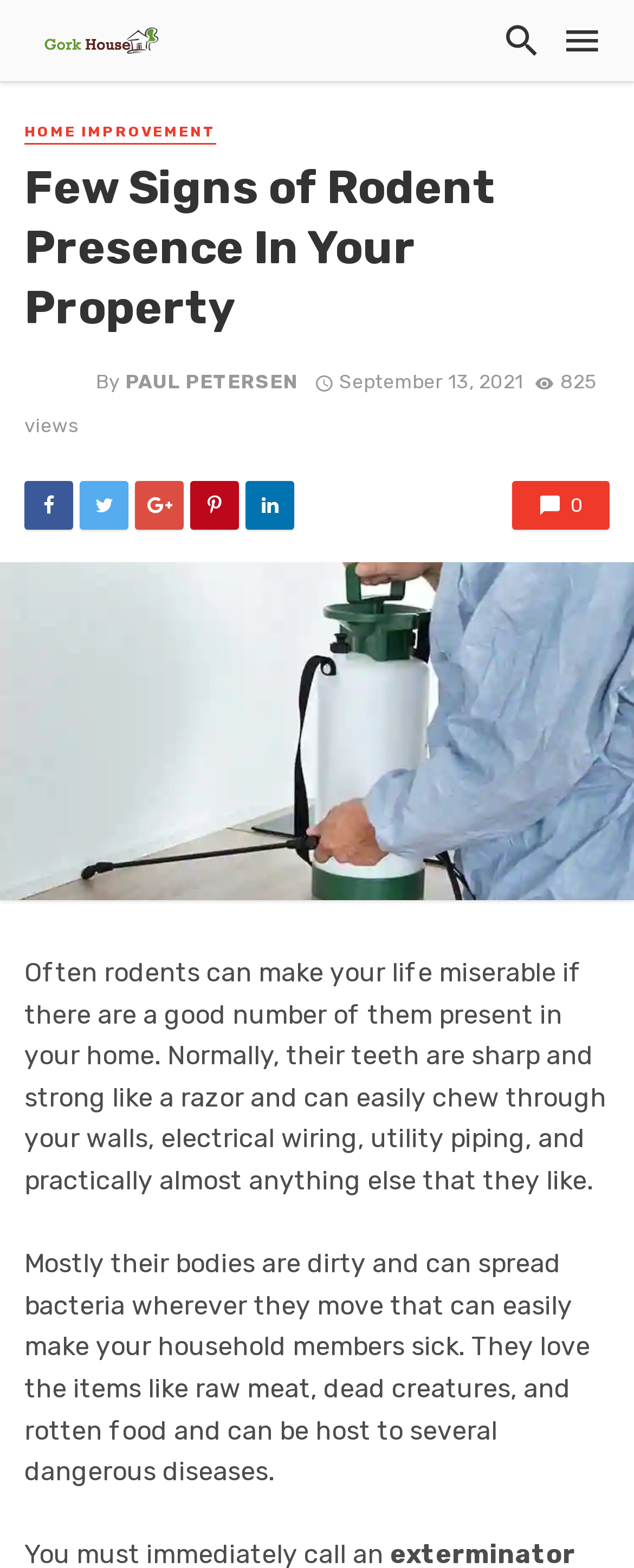Can you look at the image and give a comprehensive answer to the question:
What is the date of the article?

The date of the article can be found in the section below the title of the article, where it says 'September 13, 2021 at 12:56 pm'.